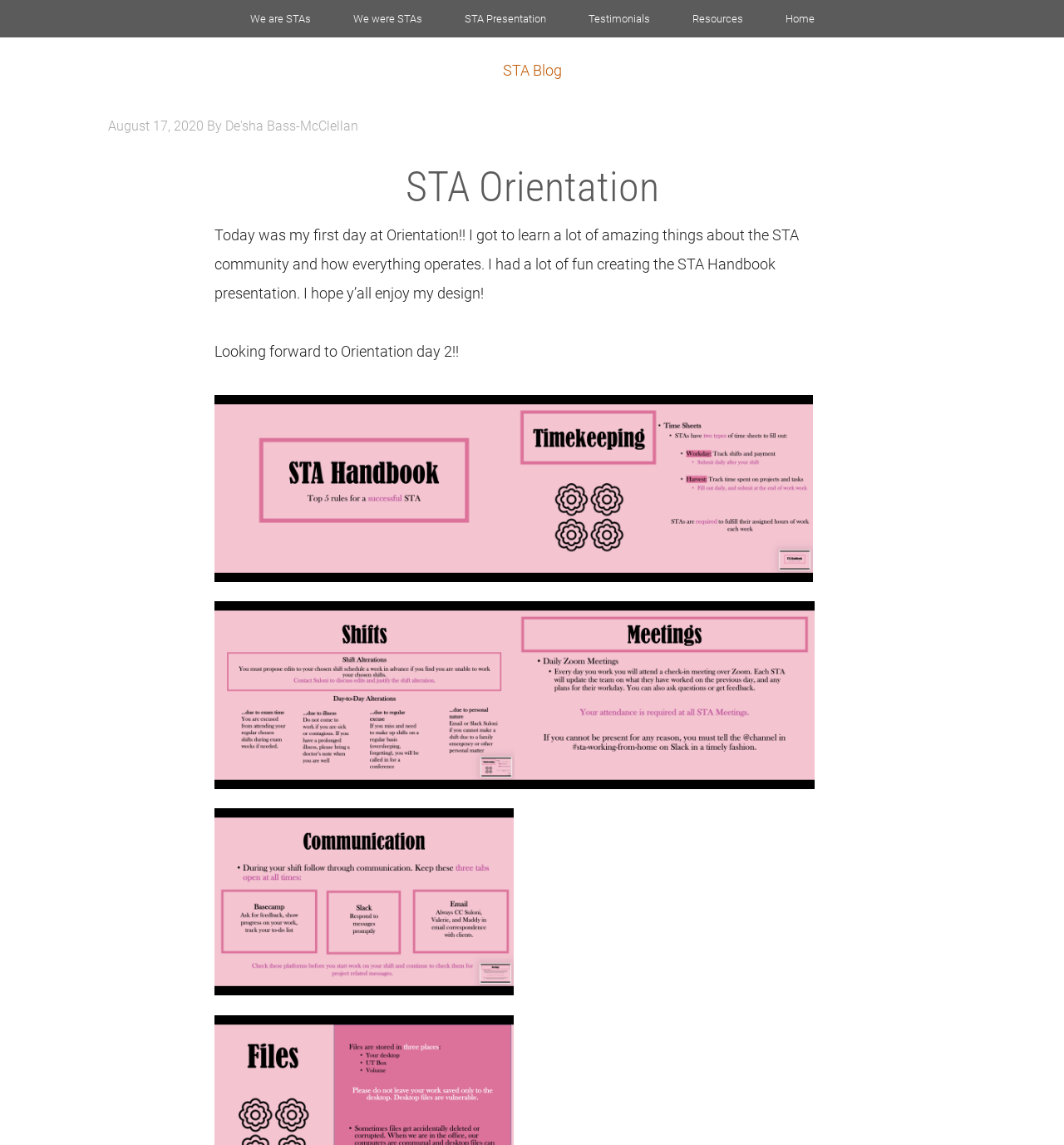Identify the bounding box coordinates of the clickable section necessary to follow the following instruction: "read STA Orientation blog post". The coordinates should be presented as four float numbers from 0 to 1, i.e., [left, top, right, bottom].

[0.102, 0.142, 0.898, 0.185]